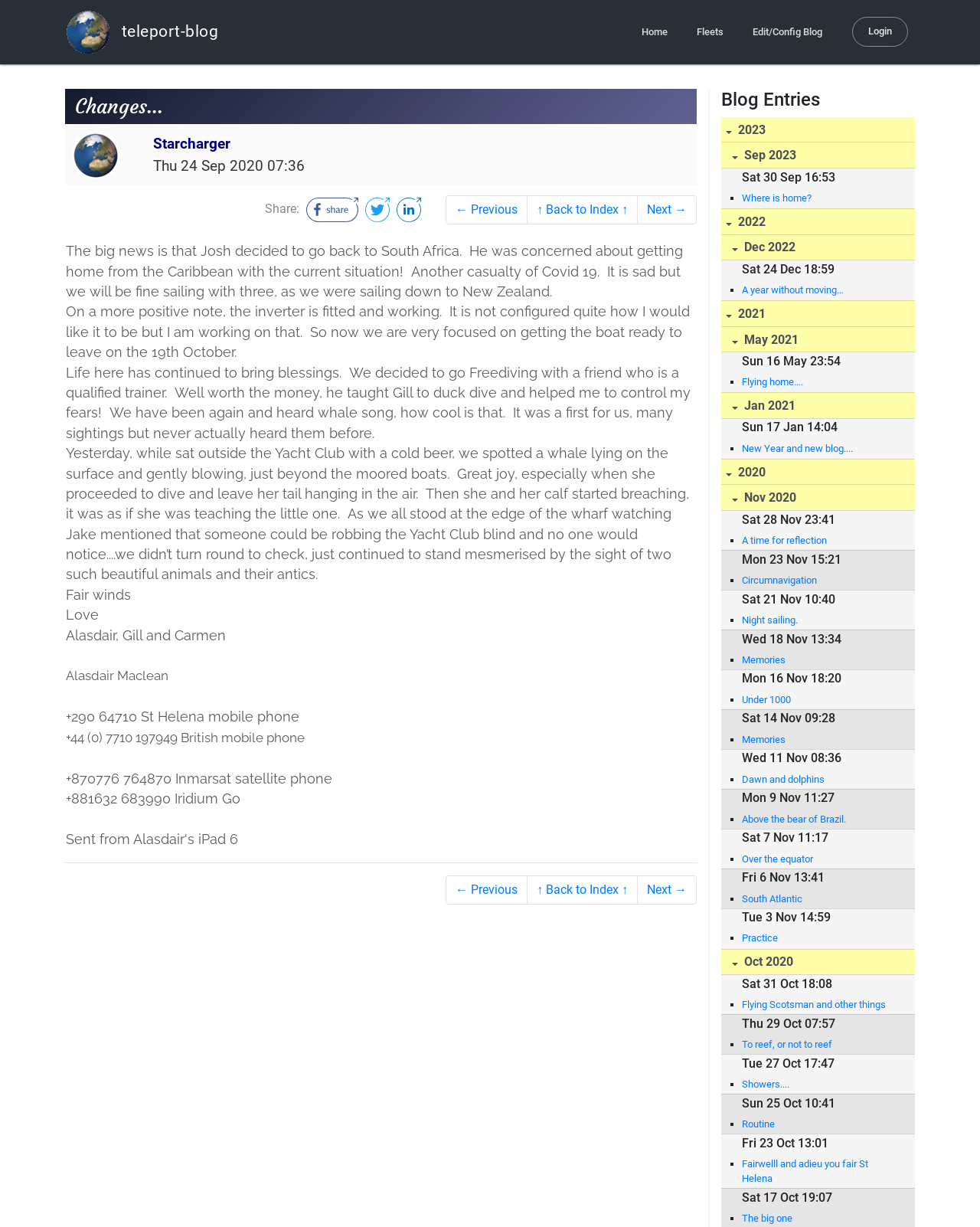Determine the bounding box coordinates for the UI element described. Format the coordinates as (top-left x, top-left y, bottom-right x, bottom-right y) and ensure all values are between 0 and 1. Element description: Above the bear of Brazil.

[0.757, 0.661, 0.918, 0.673]